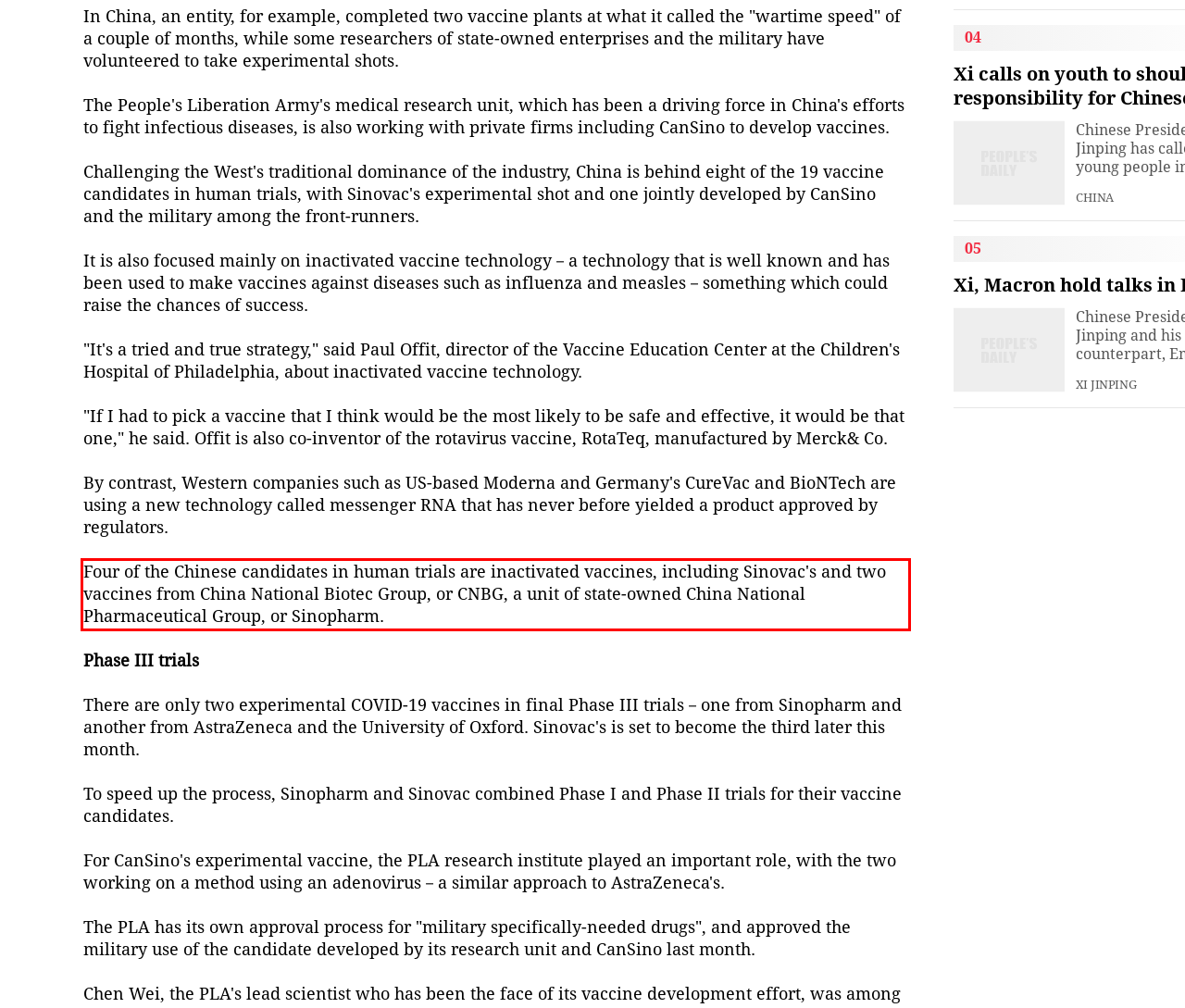Observe the screenshot of the webpage that includes a red rectangle bounding box. Conduct OCR on the content inside this red bounding box and generate the text.

Four of the Chinese candidates in human trials are inactivated vaccines, including Sinovac's and two vaccines from China National Biotec Group, or CNBG, a unit of state-owned China National Pharmaceutical Group, or Sinopharm.